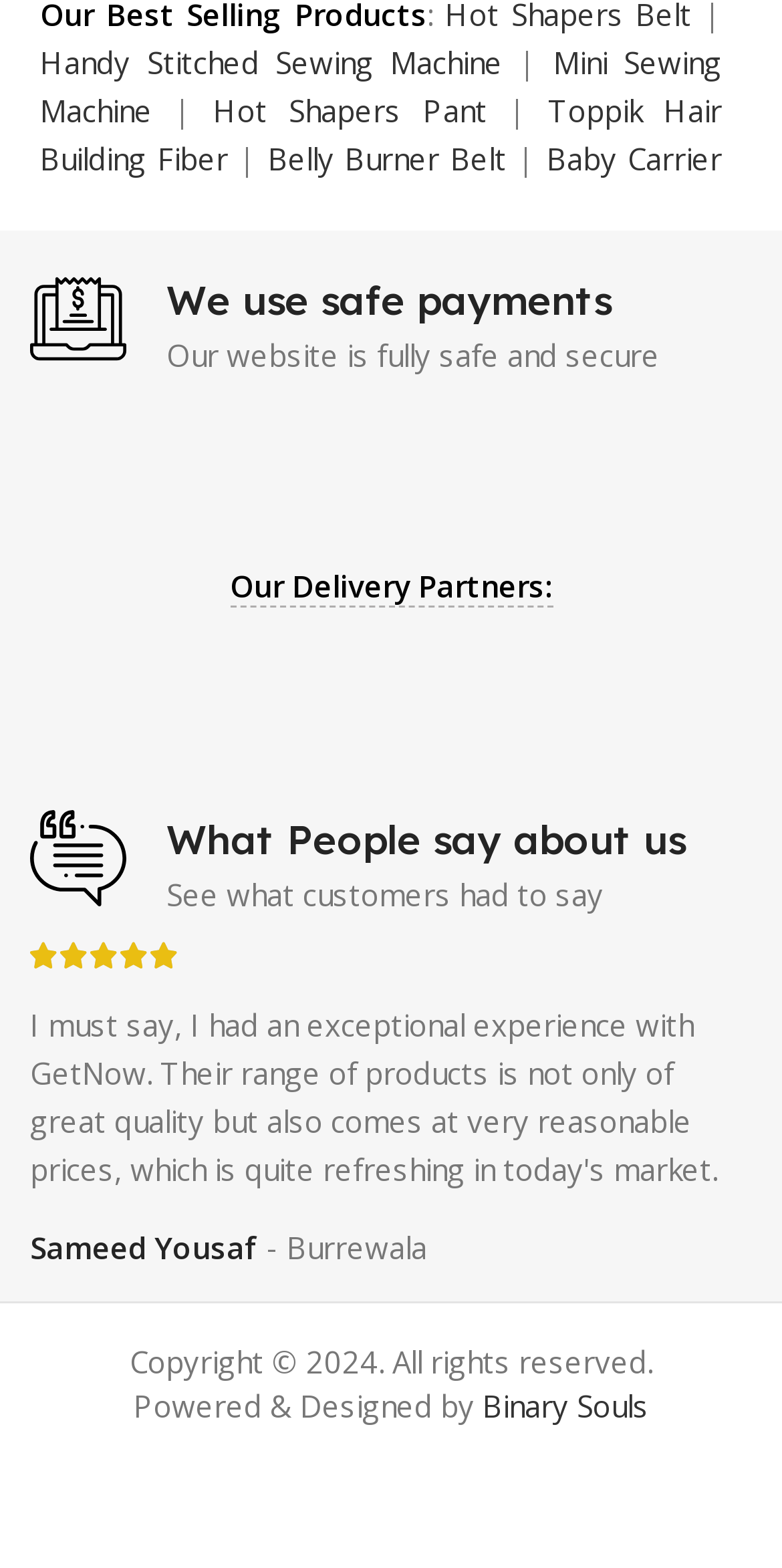Find the bounding box coordinates for the HTML element specified by: "Nose Shapers".

[0.288, 0.303, 0.539, 0.329]